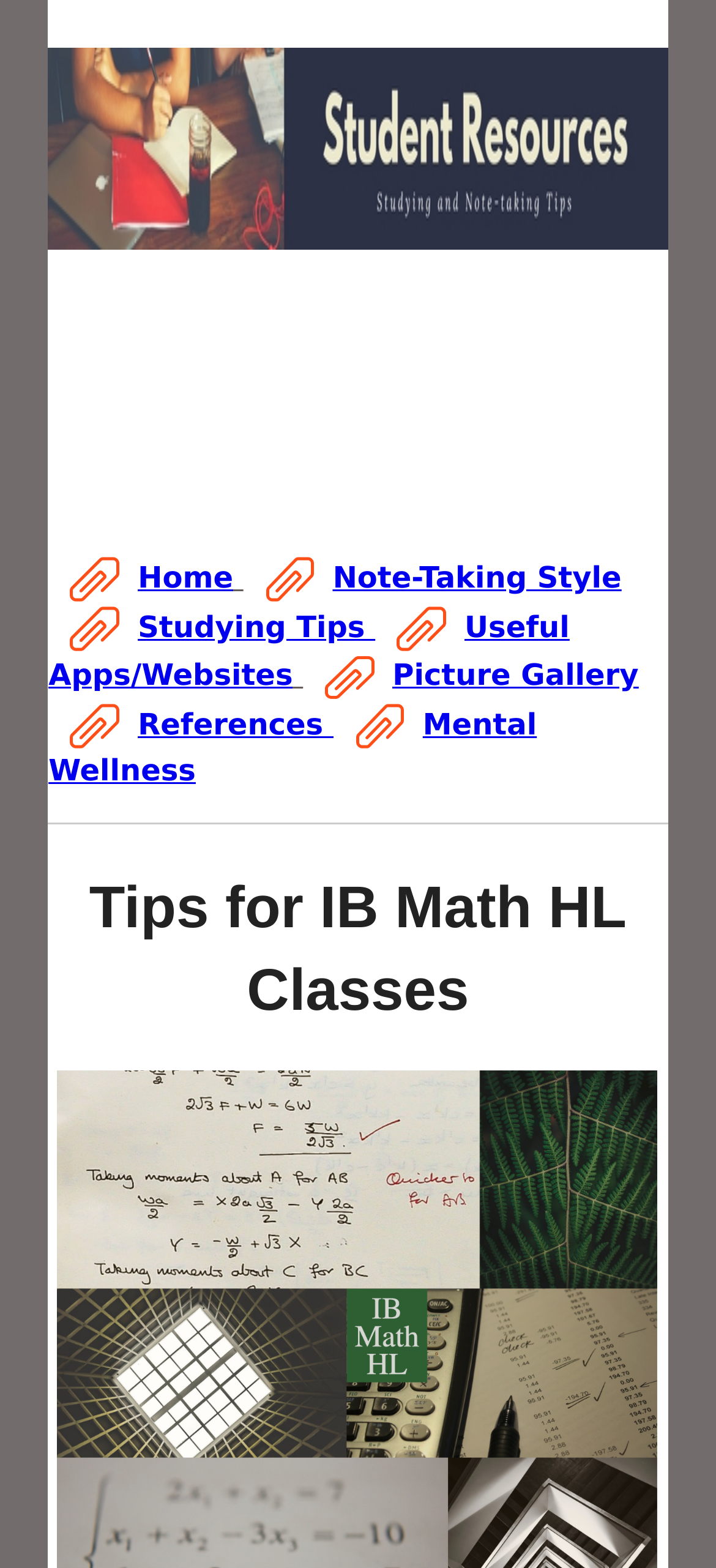Please reply to the following question using a single word or phrase: 
How many links are there above the separator?

5